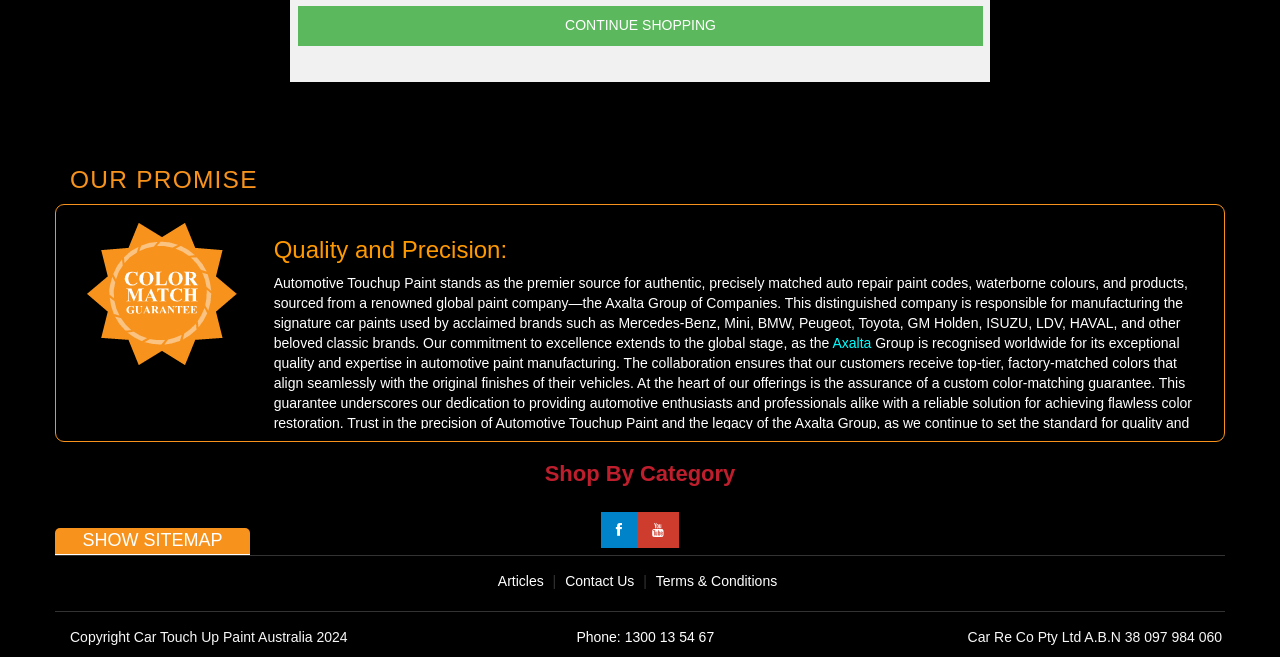What is the company's commitment to?
Answer the question with a single word or phrase derived from the image.

Excellence